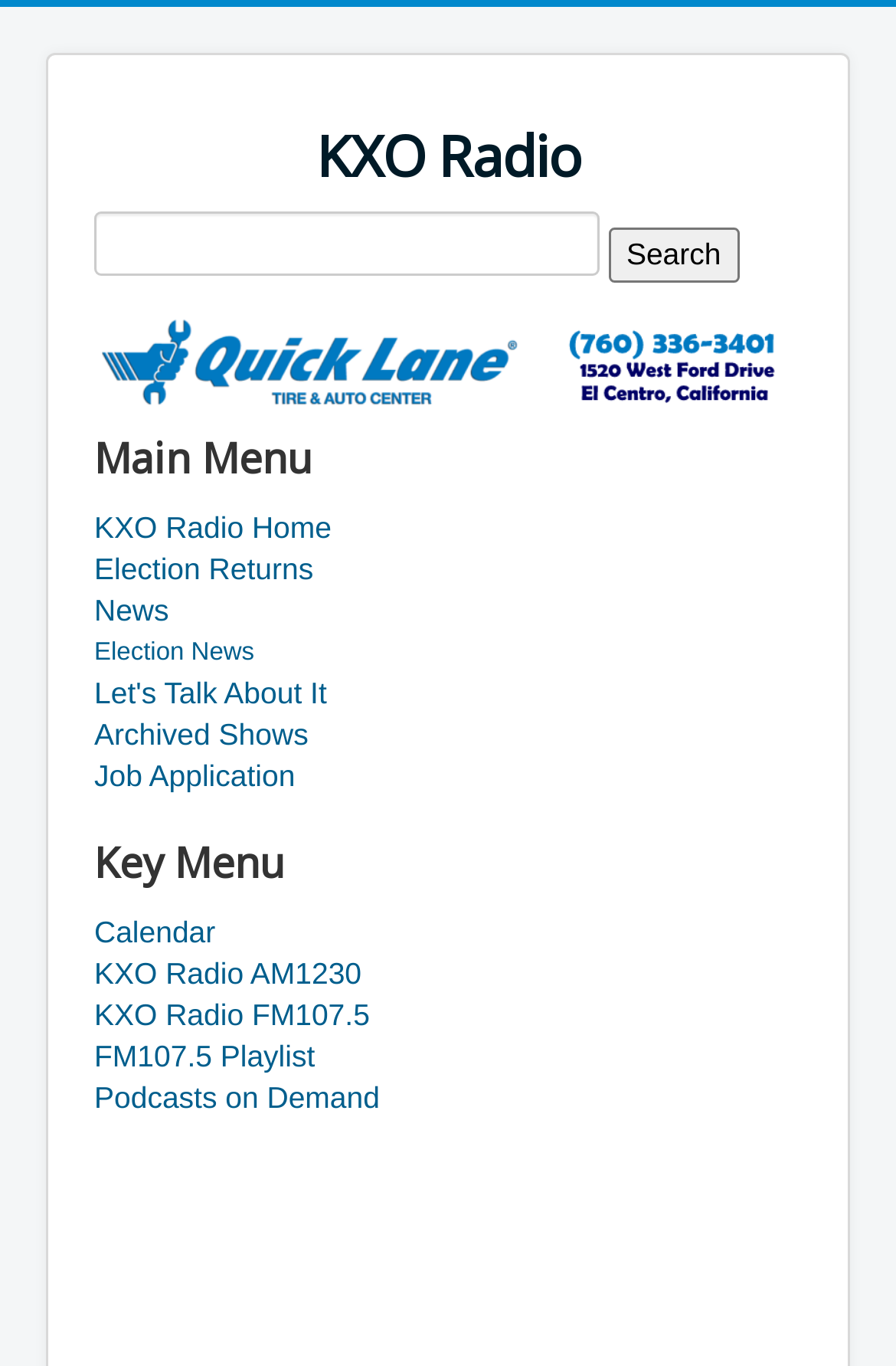Determine the bounding box coordinates of the region I should click to achieve the following instruction: "Search for something". Ensure the bounding box coordinates are four float numbers between 0 and 1, i.e., [left, top, right, bottom].

[0.679, 0.166, 0.825, 0.206]